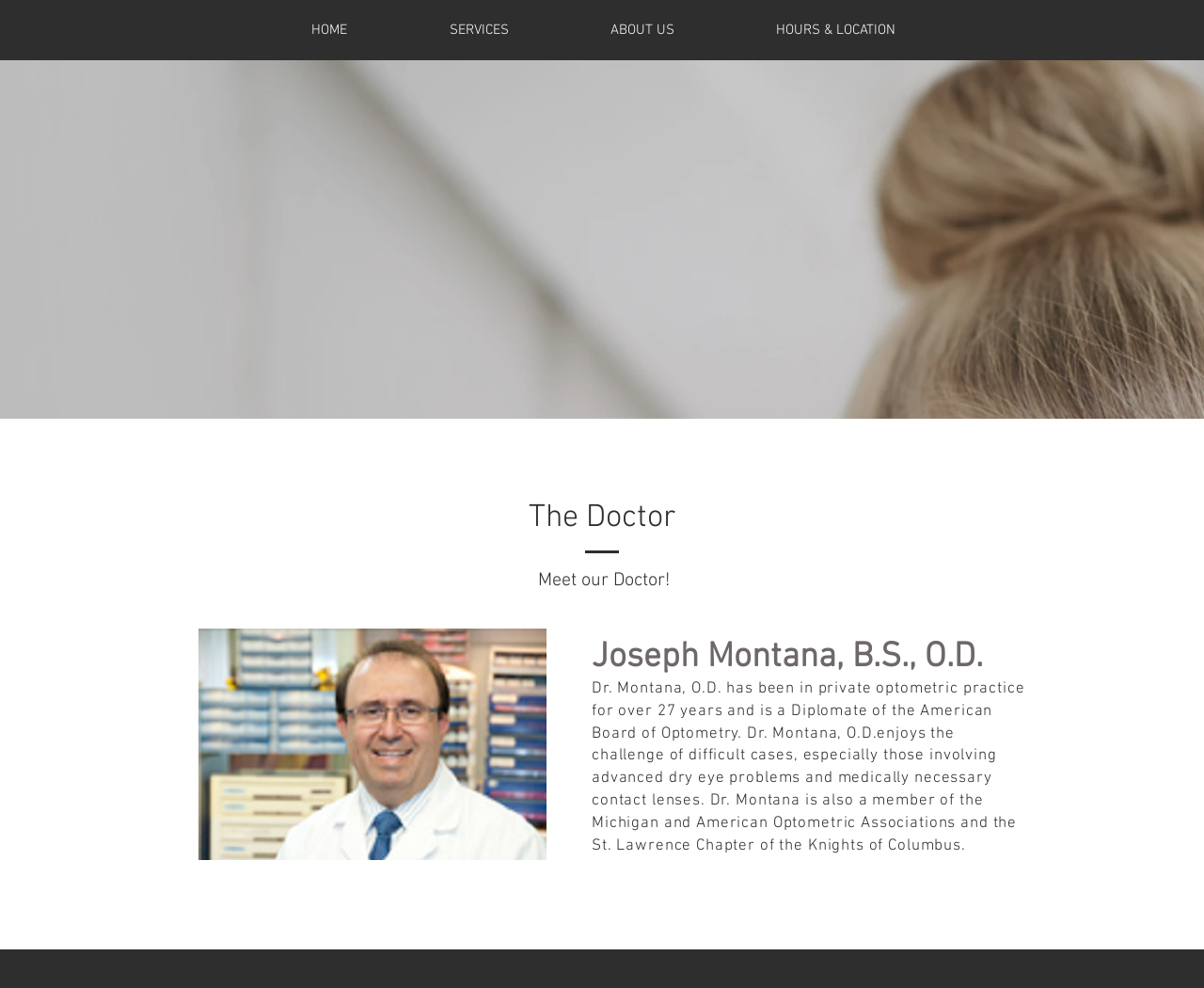How many years of experience does Dr. Montana have?
Using the image as a reference, give a one-word or short phrase answer.

Over 27 years